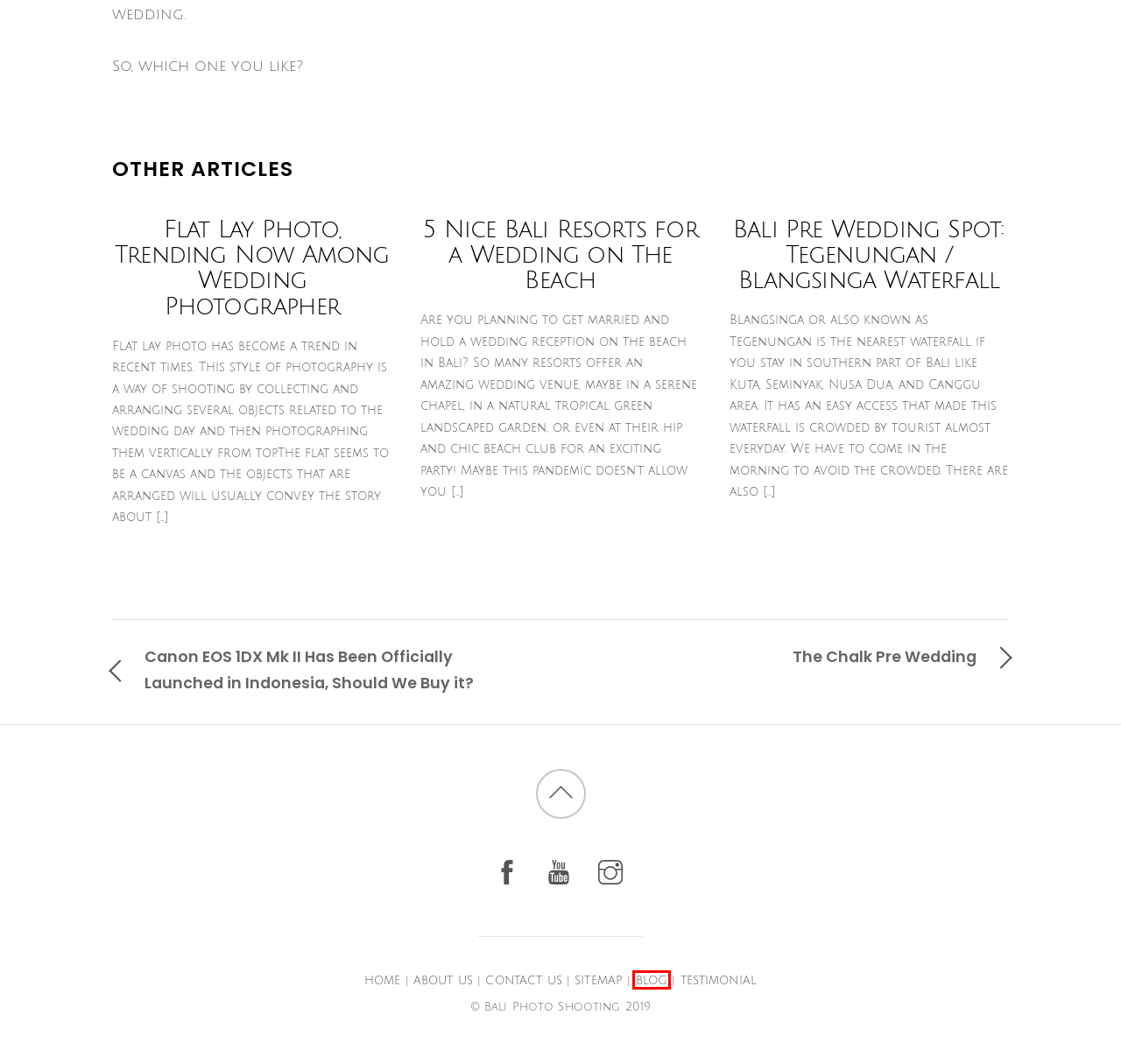Analyze the screenshot of a webpage that features a red rectangle bounding box. Pick the webpage description that best matches the new webpage you would see after clicking on the element within the red bounding box. Here are the candidates:
A. Contact Us
B. Bali Photo Shooting Blog
C. 5 Nice Bali Resorts for a Wedding on The Beach
D. Bali Pre Wedding Spot: Tegenungan / Blangsinga Waterfall
E. Canon EOS 1DX Mk II Has Been Officially Launched in Indonesia, Should We Buy it?
F. BPSO Testimonial
G. Flat Lay Photo, Trending Now Among Wedding Photographer
H. The Chalk Pre Wedding

B